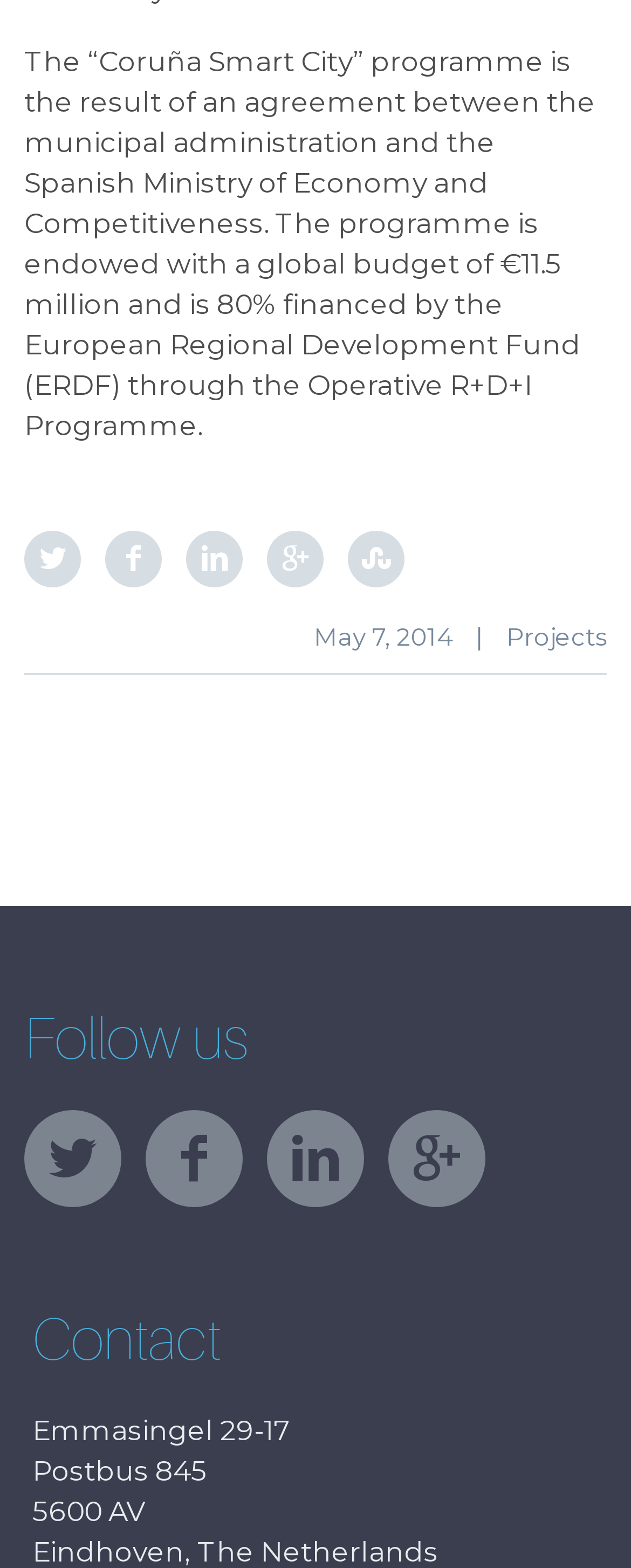Identify the bounding box for the element characterized by the following description: "facebook".

[0.231, 0.708, 0.385, 0.77]